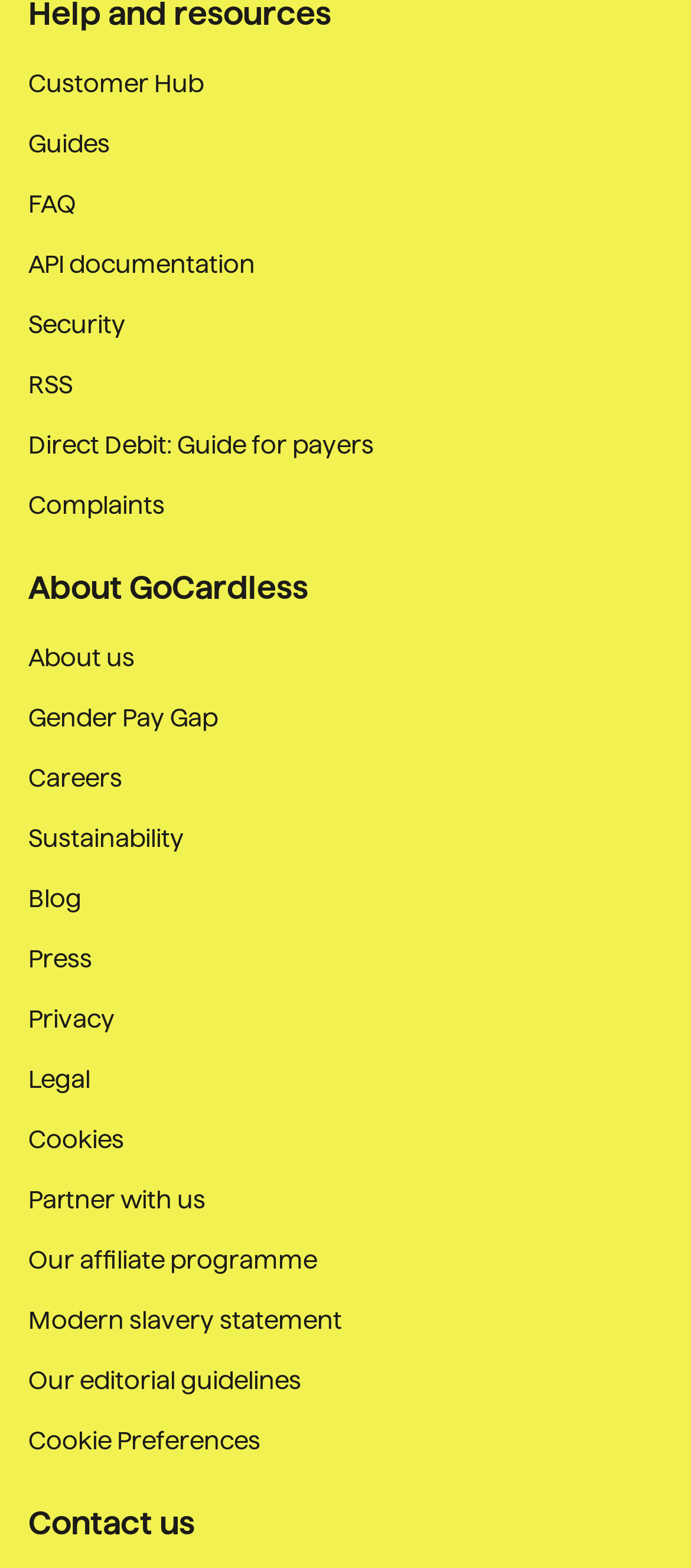Please identify the bounding box coordinates of where to click in order to follow the instruction: "Set Cookie Preferences".

[0.041, 0.908, 0.377, 0.93]